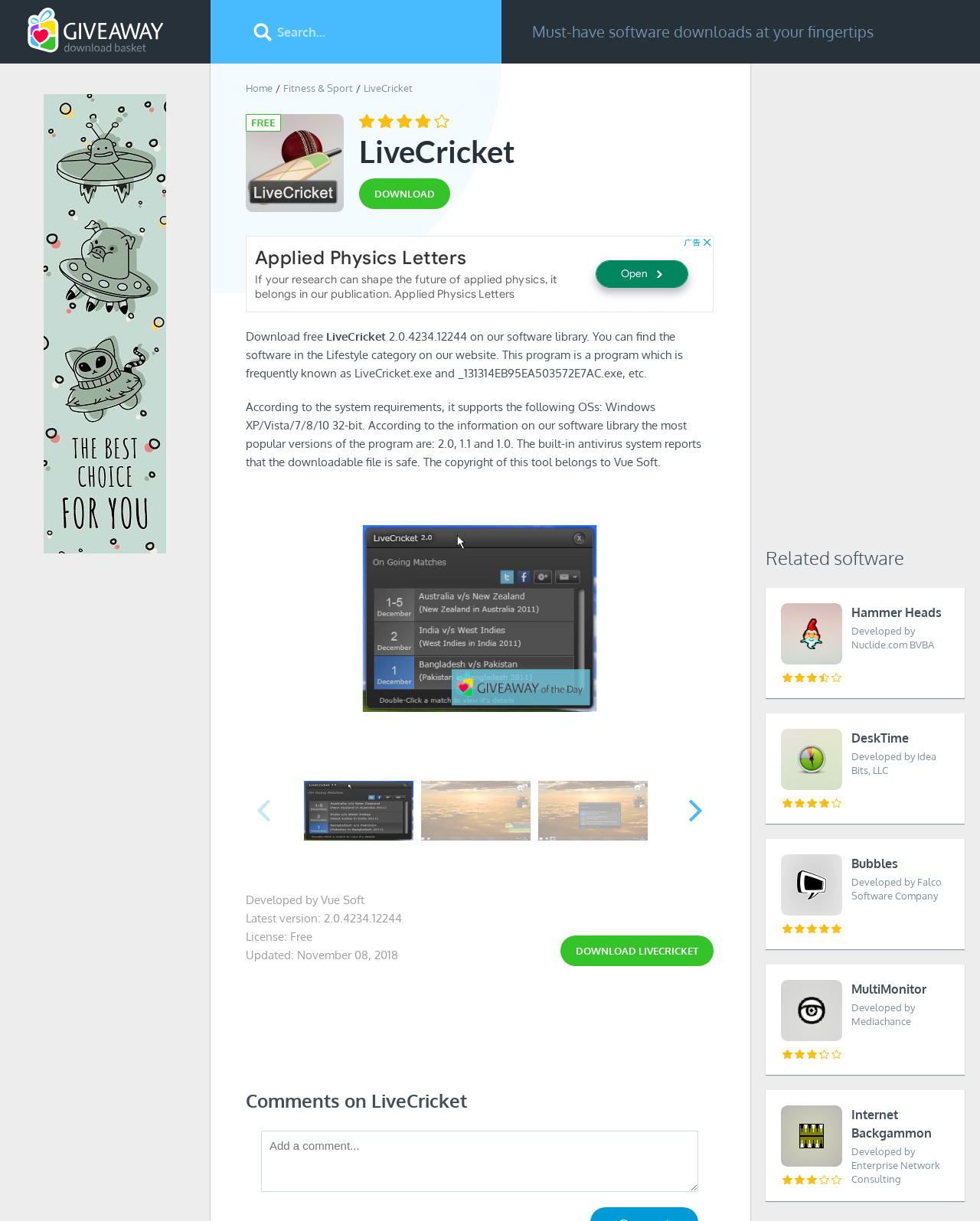Identify the bounding box coordinates for the region of the element that should be clicked to carry out the instruction: "Search for software". The bounding box coordinates should be four float numbers between 0 and 1, i.e., [left, top, right, bottom].

[0.215, 0.0, 0.512, 0.052]